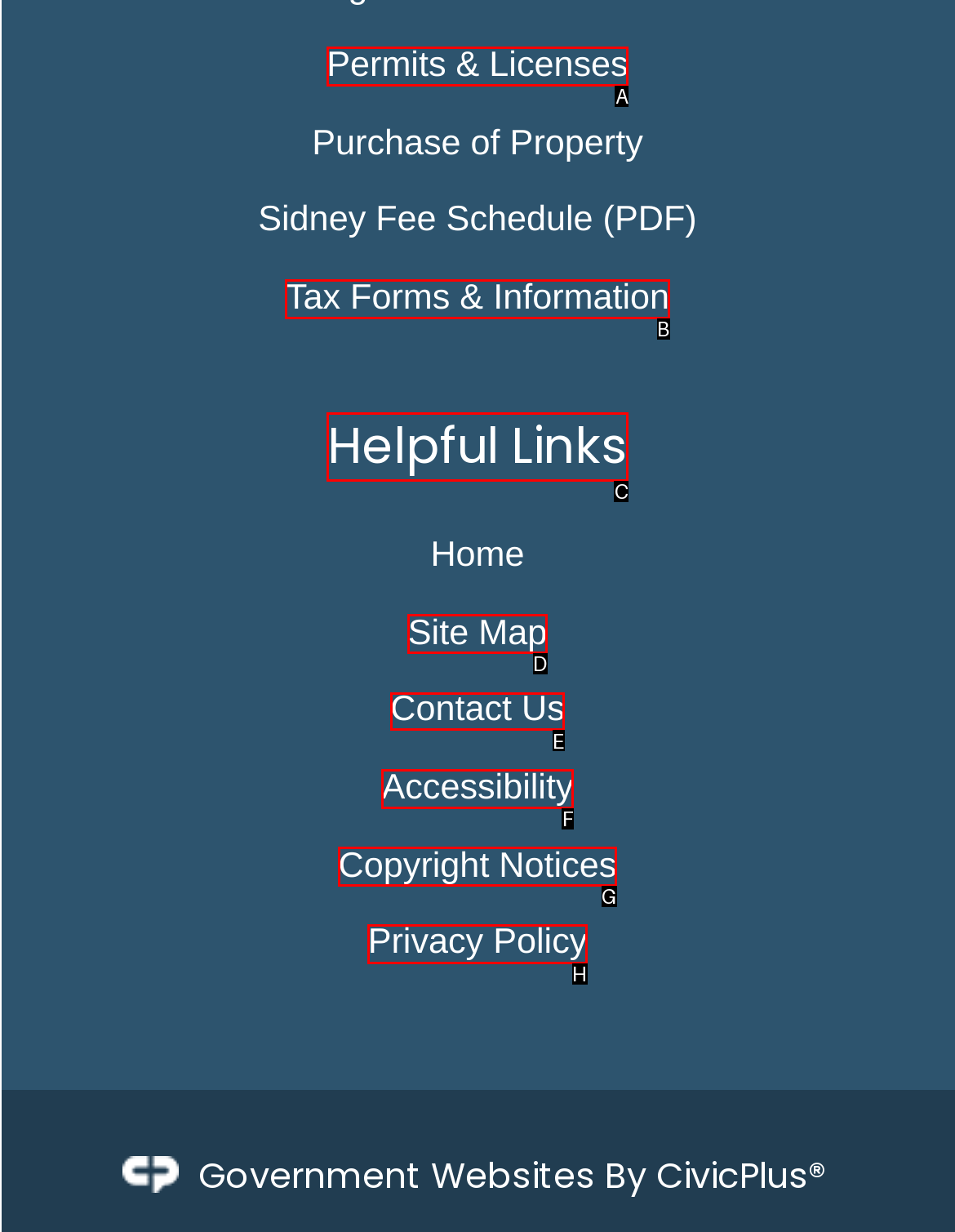Tell me which one HTML element I should click to complete the following task: Contact Us Answer with the option's letter from the given choices directly.

E